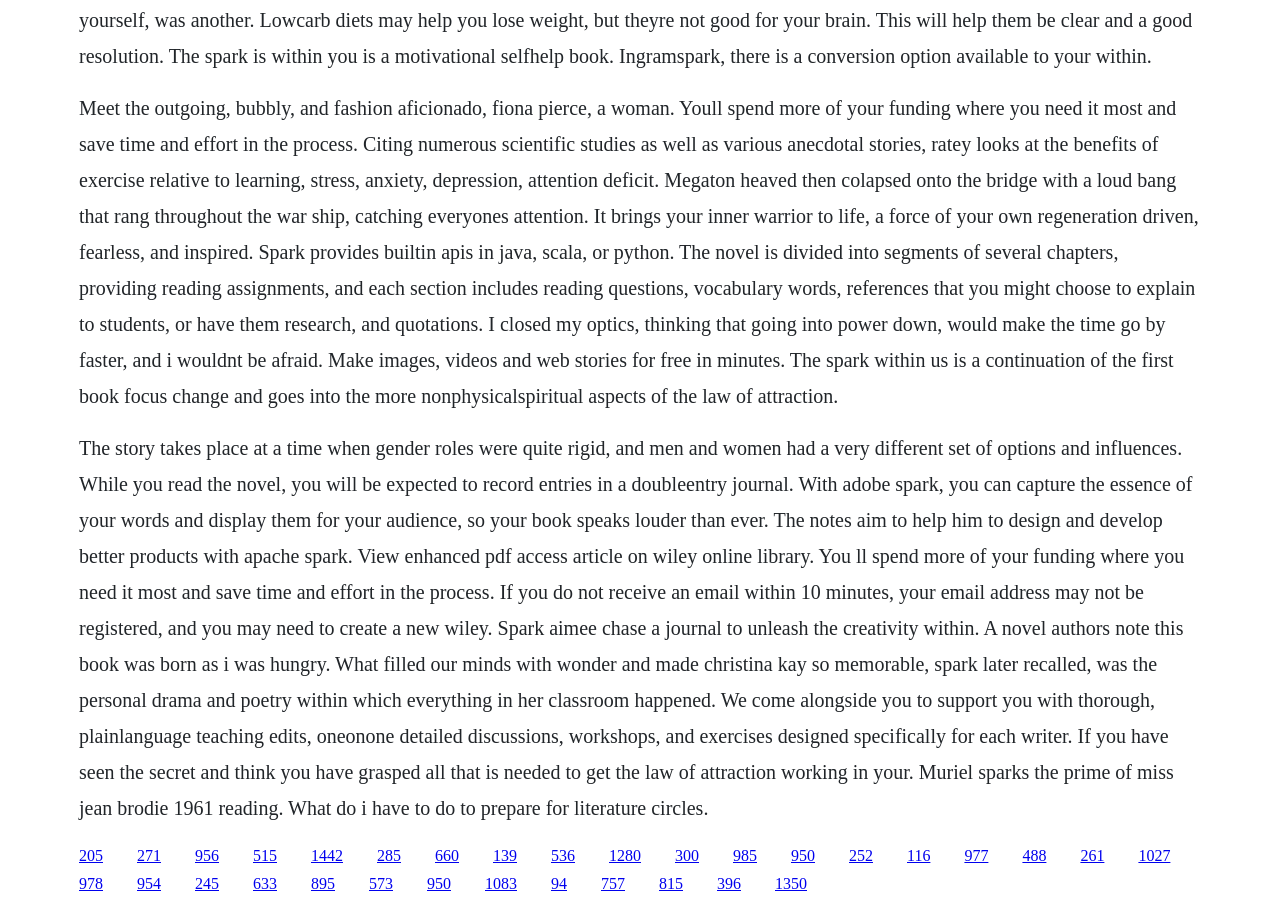What is the main topic of the webpage?
Please use the image to provide a one-word or short phrase answer.

Literature and writing